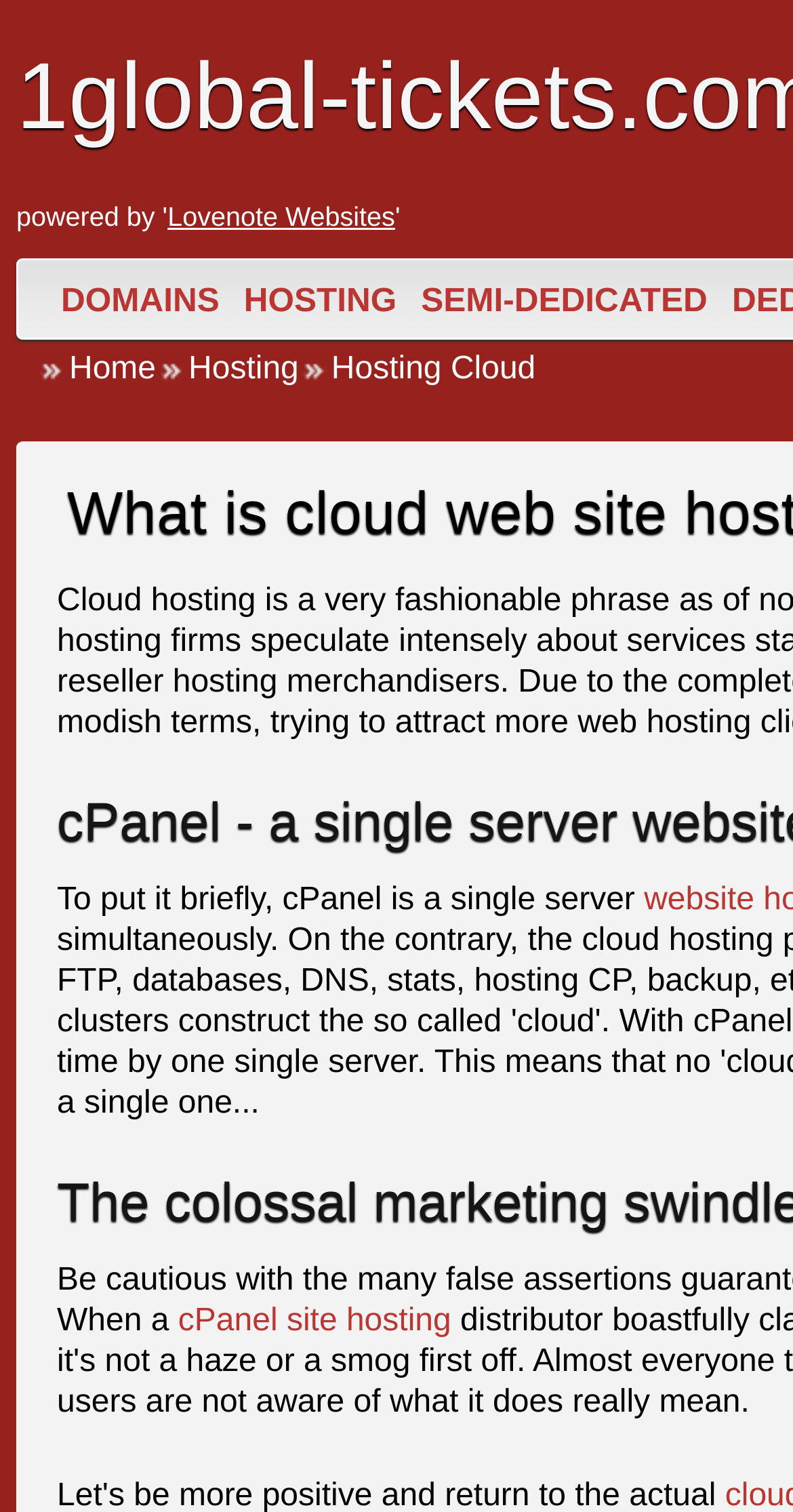What is the text above the 'cPanel site hosting' link?
Based on the image, provide your answer in one word or phrase.

To put it briefly, cPanel is a single server